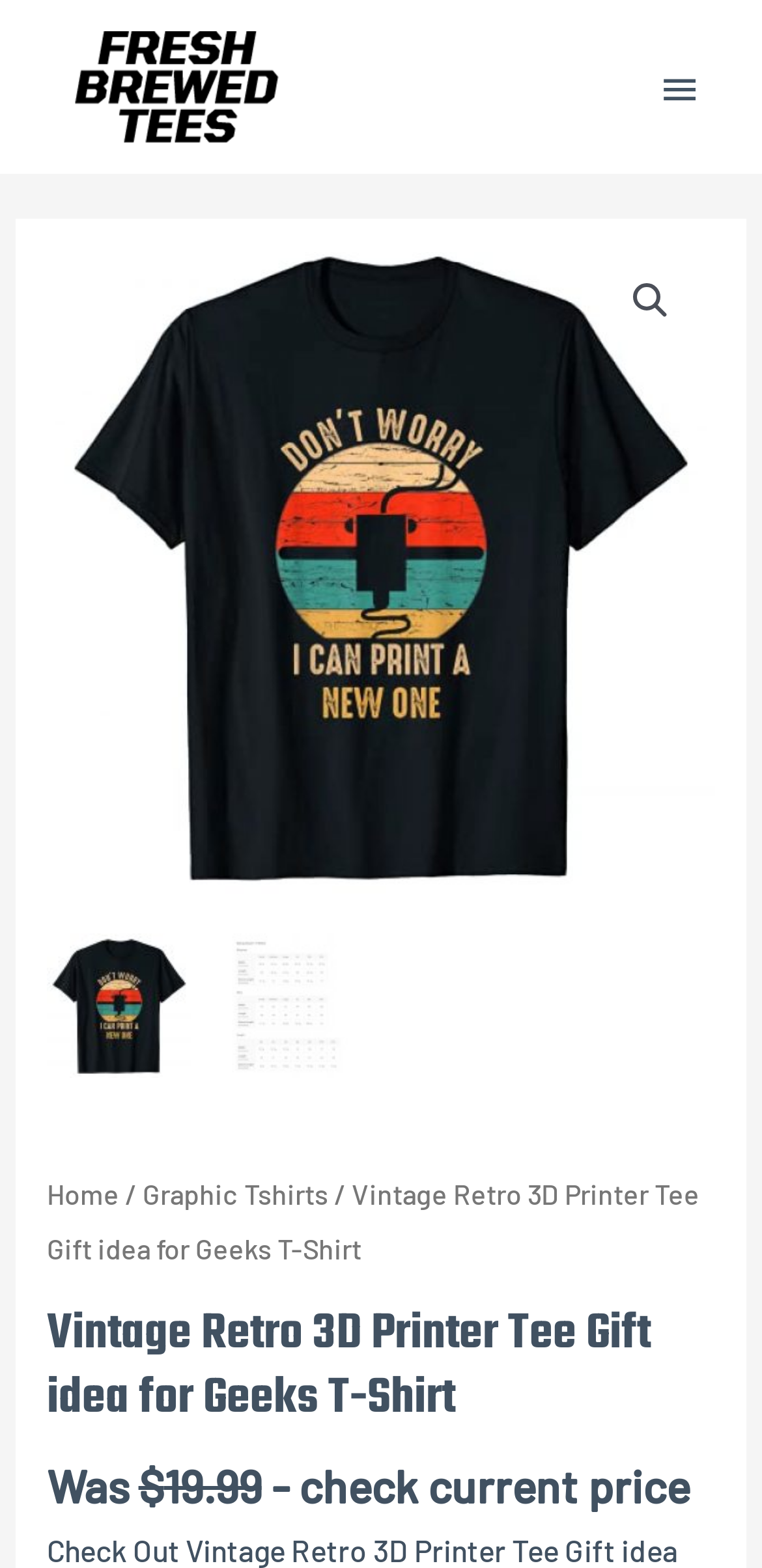Answer this question using a single word or a brief phrase:
How many product images are shown on the webpage?

3